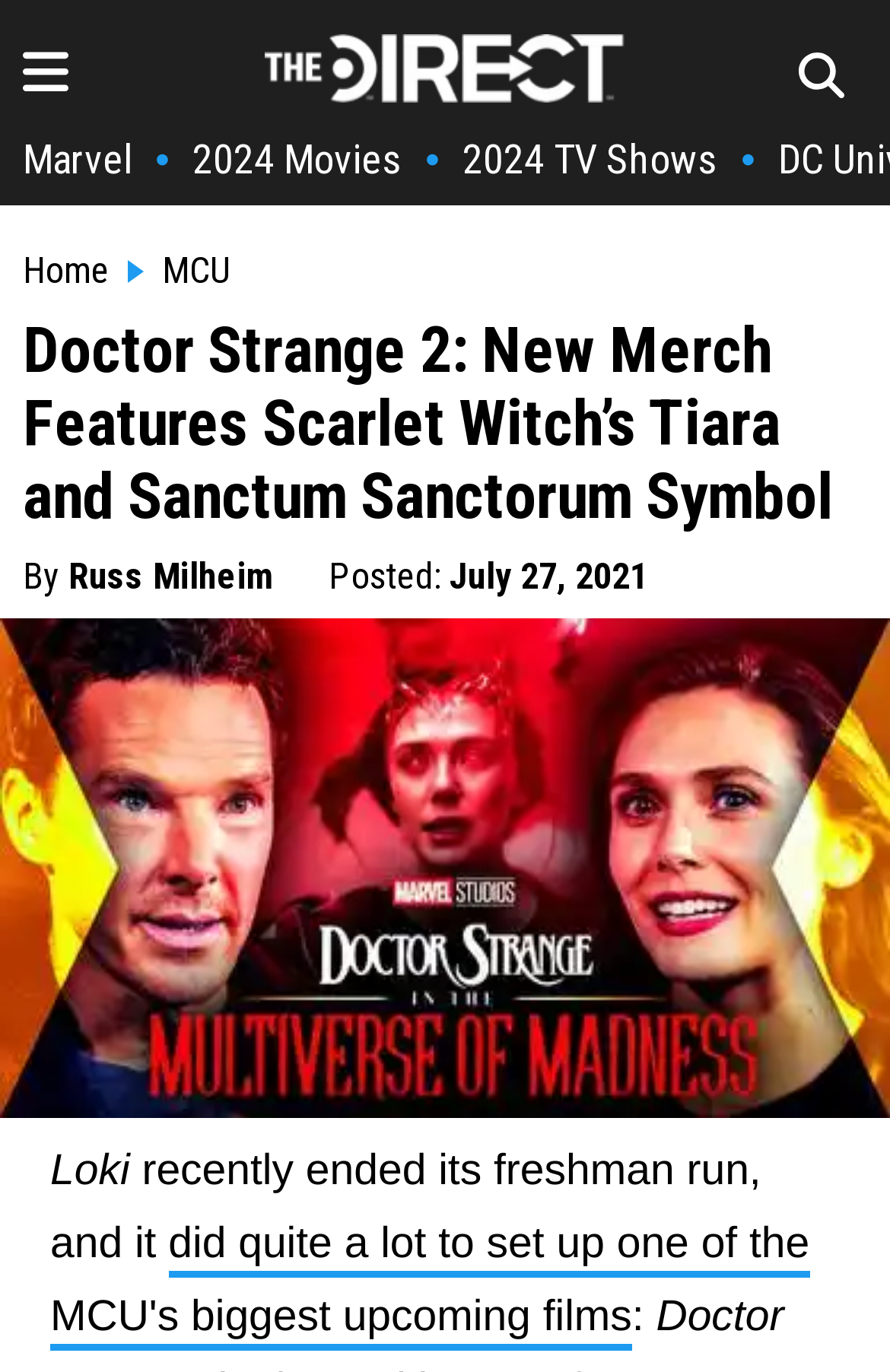When was this article posted?
Please provide a detailed answer to the question.

The time element '' contains a StaticText 'July 27, 2021', which indicates the posting date of this article.